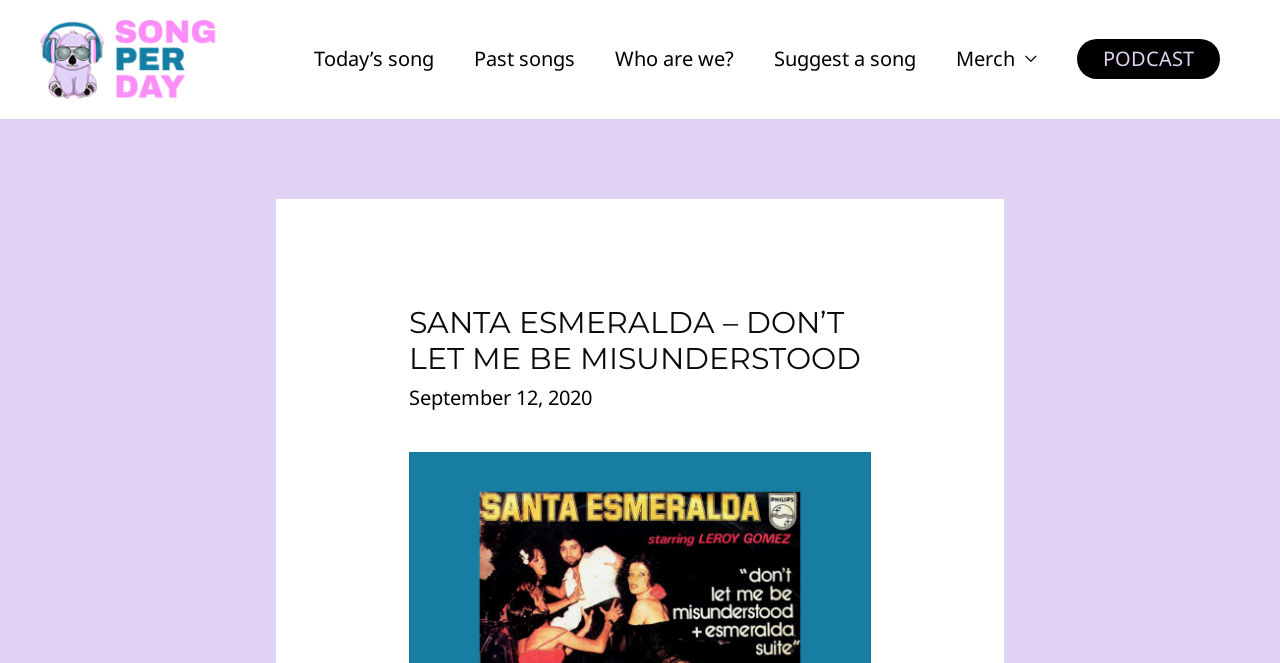Is there an image on this page?
Answer the question with a single word or phrase derived from the image.

Yes